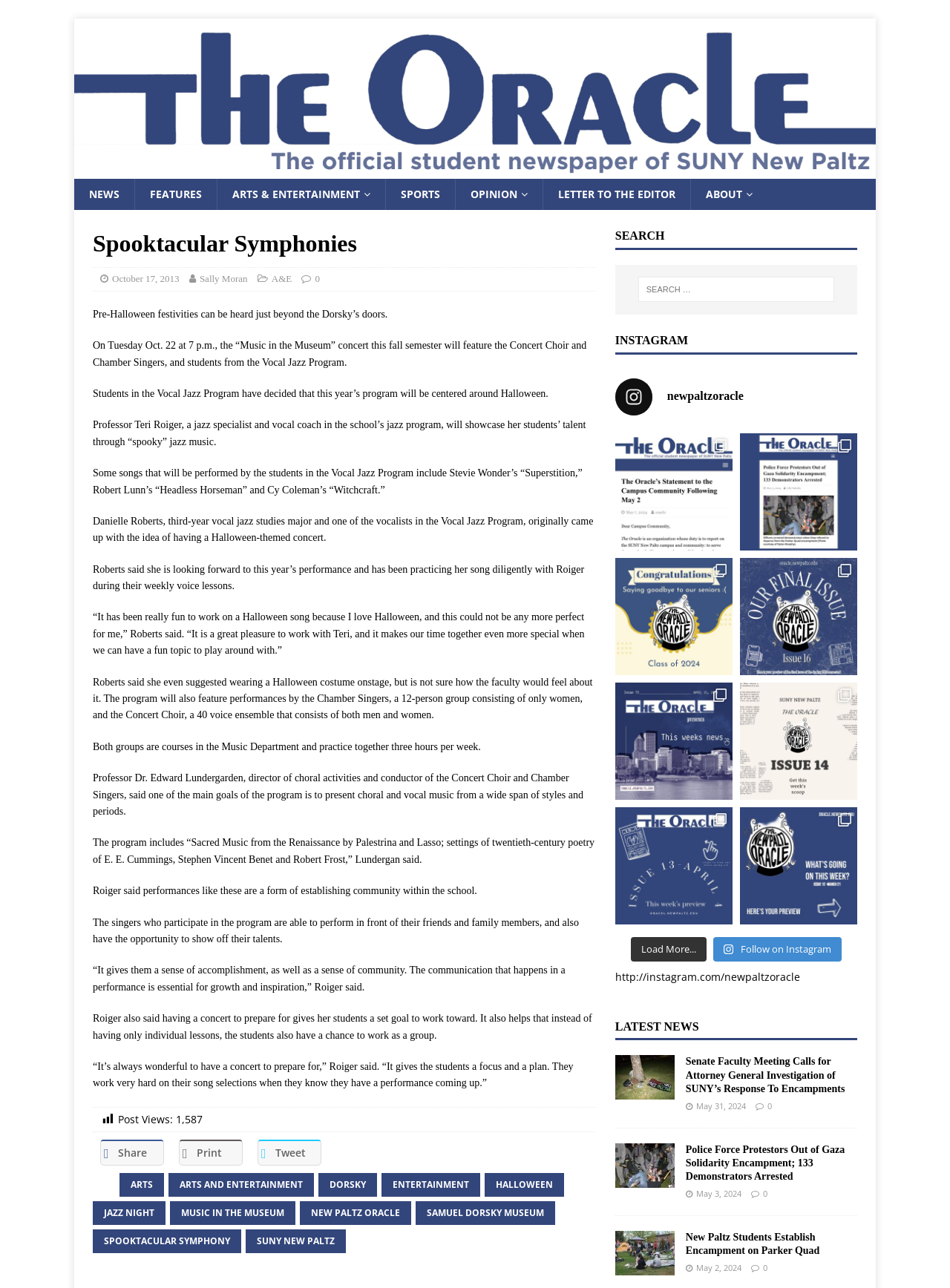Please pinpoint the bounding box coordinates for the region I should click to adhere to this instruction: "Click on the 'NEWS' link".

[0.078, 0.139, 0.141, 0.163]